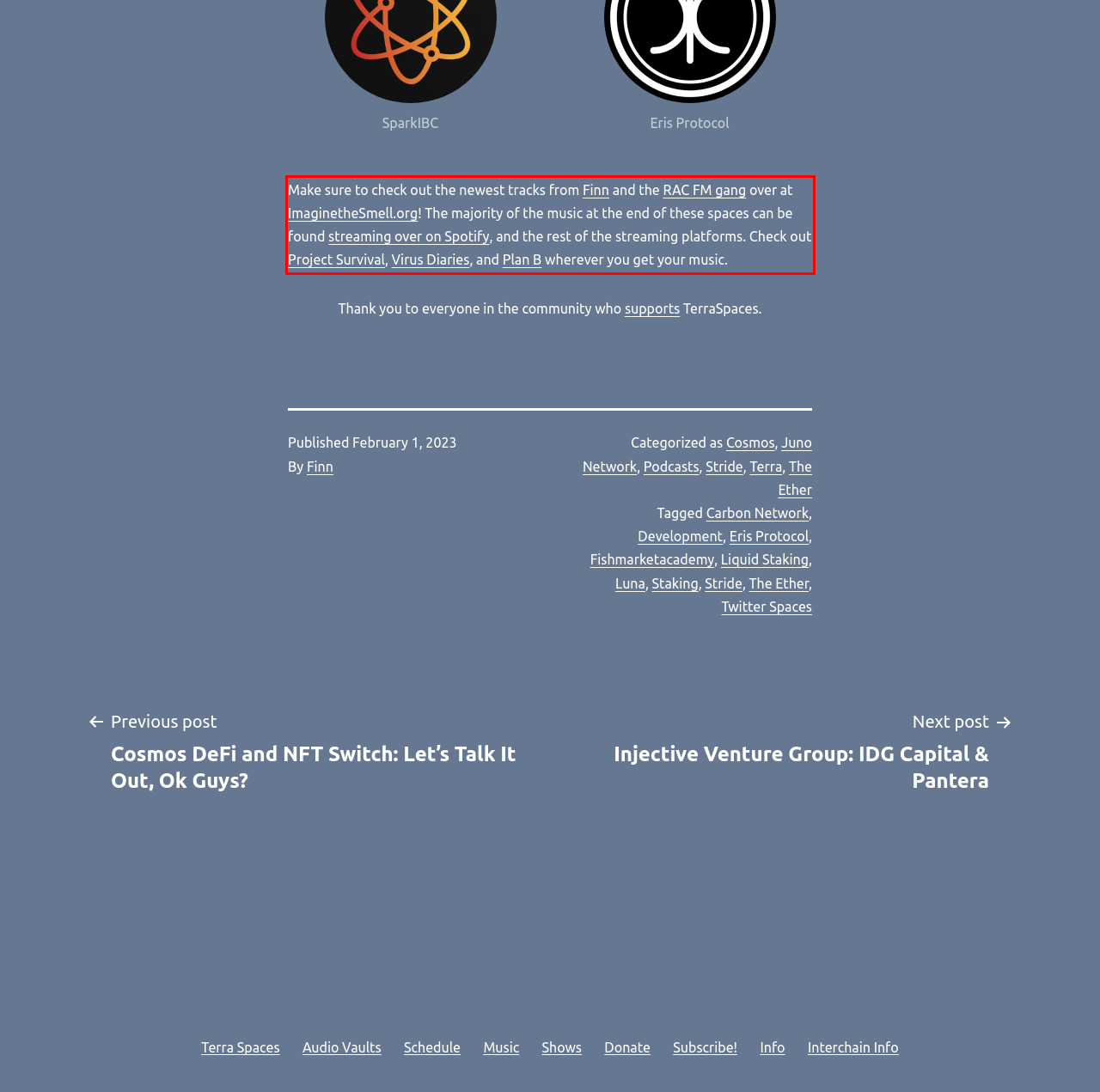Within the screenshot of the webpage, locate the red bounding box and use OCR to identify and provide the text content inside it.

Make sure to check out the newest tracks from Finn and the RAC FM gang over at ImaginetheSmell.org! The majority of the music at the end of these spaces can be found streaming over on Spotify, and the rest of the streaming platforms. Check out Project Survival, Virus Diaries, and Plan B wherever you get your music.